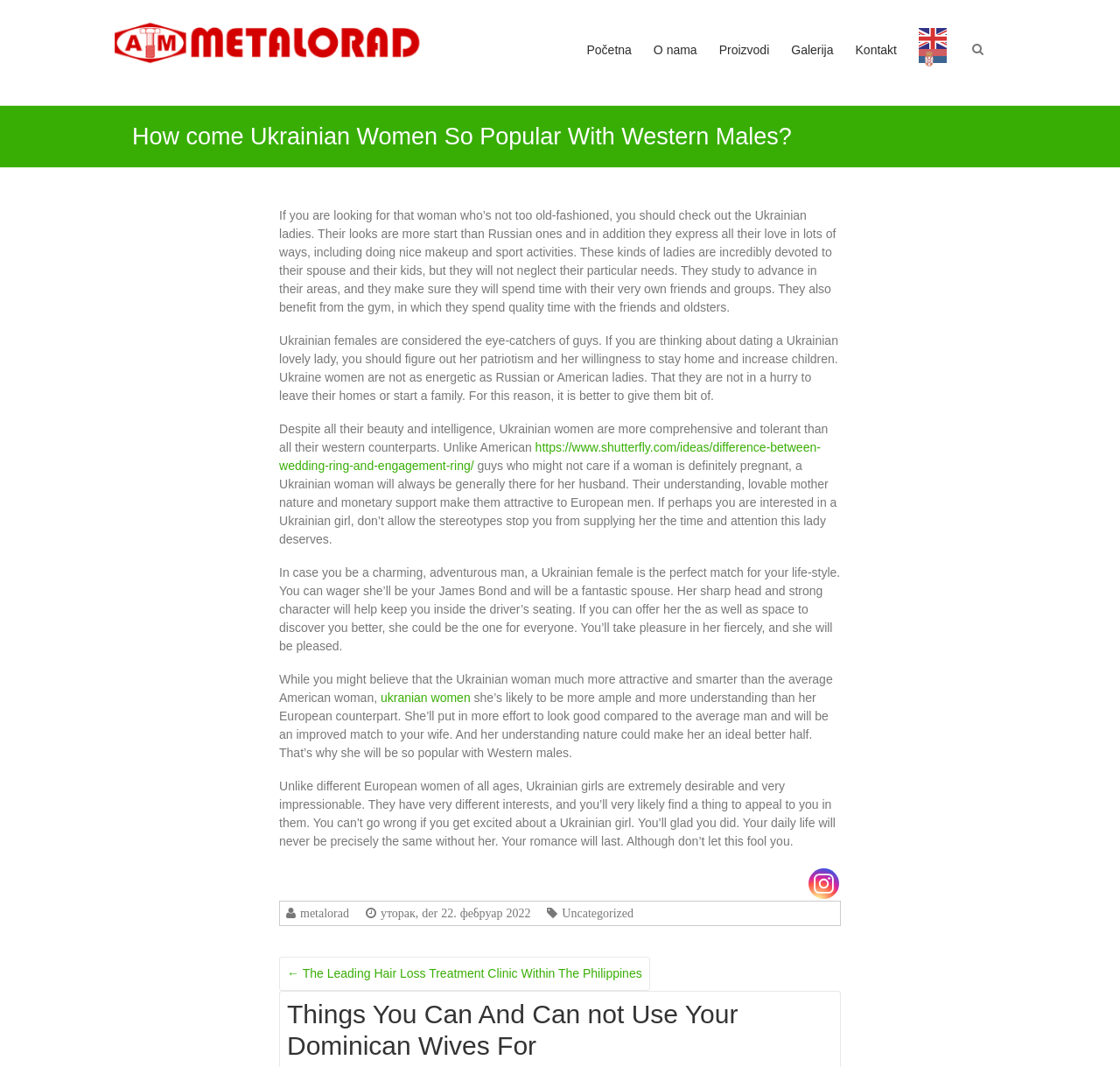Provide a brief response to the question using a single word or phrase: 
How many social media links are there?

1